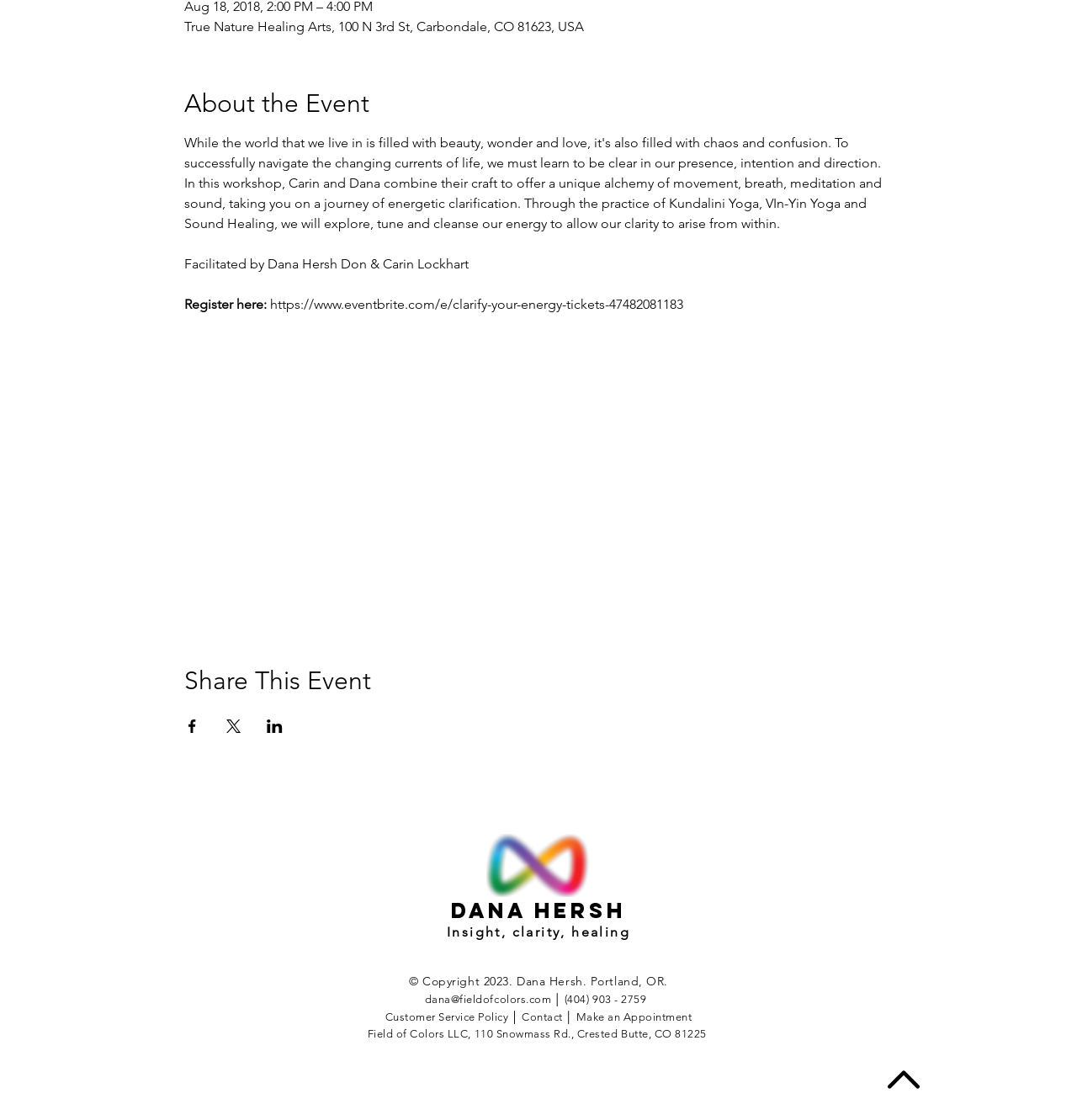Determine the bounding box coordinates of the clickable region to execute the instruction: "Make an appointment". The coordinates should be four float numbers between 0 and 1, denoted as [left, top, right, bottom].

[0.535, 0.902, 0.643, 0.913]